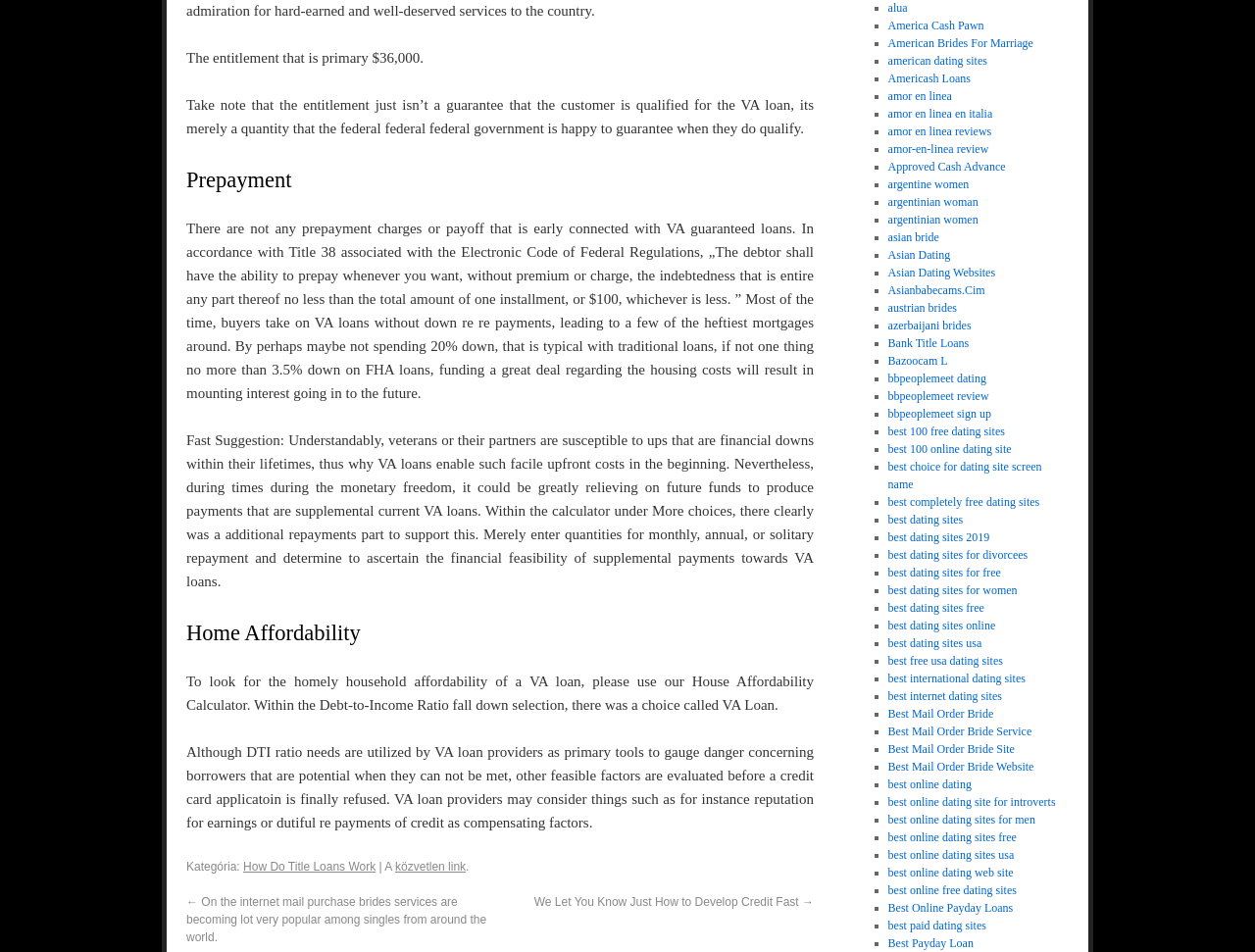What is the purpose of the House Affordability Calculator?
Using the details shown in the screenshot, provide a comprehensive answer to the question.

The StaticText element under the 'Home Affordability' heading mentions that the House Affordability Calculator is used to determine the home affordability of a VA loan, and it can be accessed by selecting the 'VA Loan' option in the Debt-to-Income Ratio dropdown.